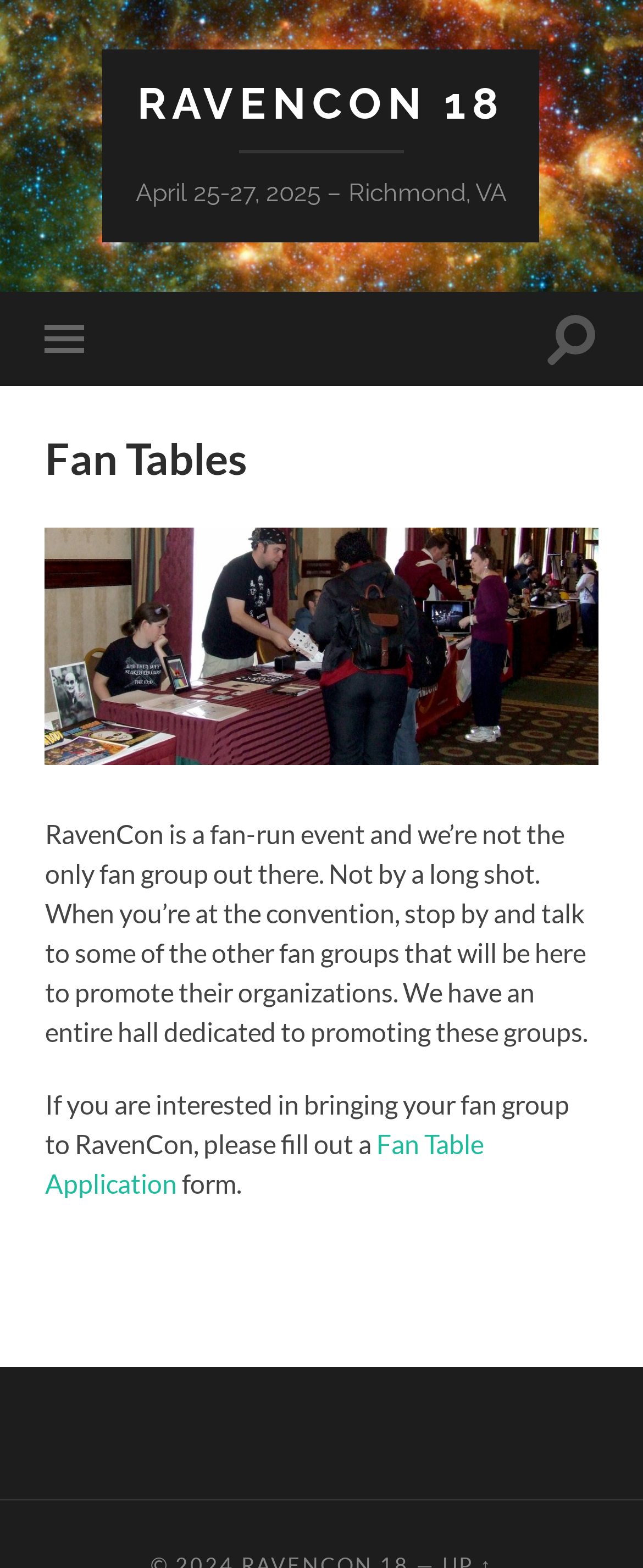What is the name of the image on the page?
Please give a detailed and elaborate answer to the question based on the image.

I found the answer by looking at the image element with the description 'Fan Tables' which is located at [0.07, 0.336, 0.93, 0.488]. This image is likely to be the one referred to as 'Fan Tables'.